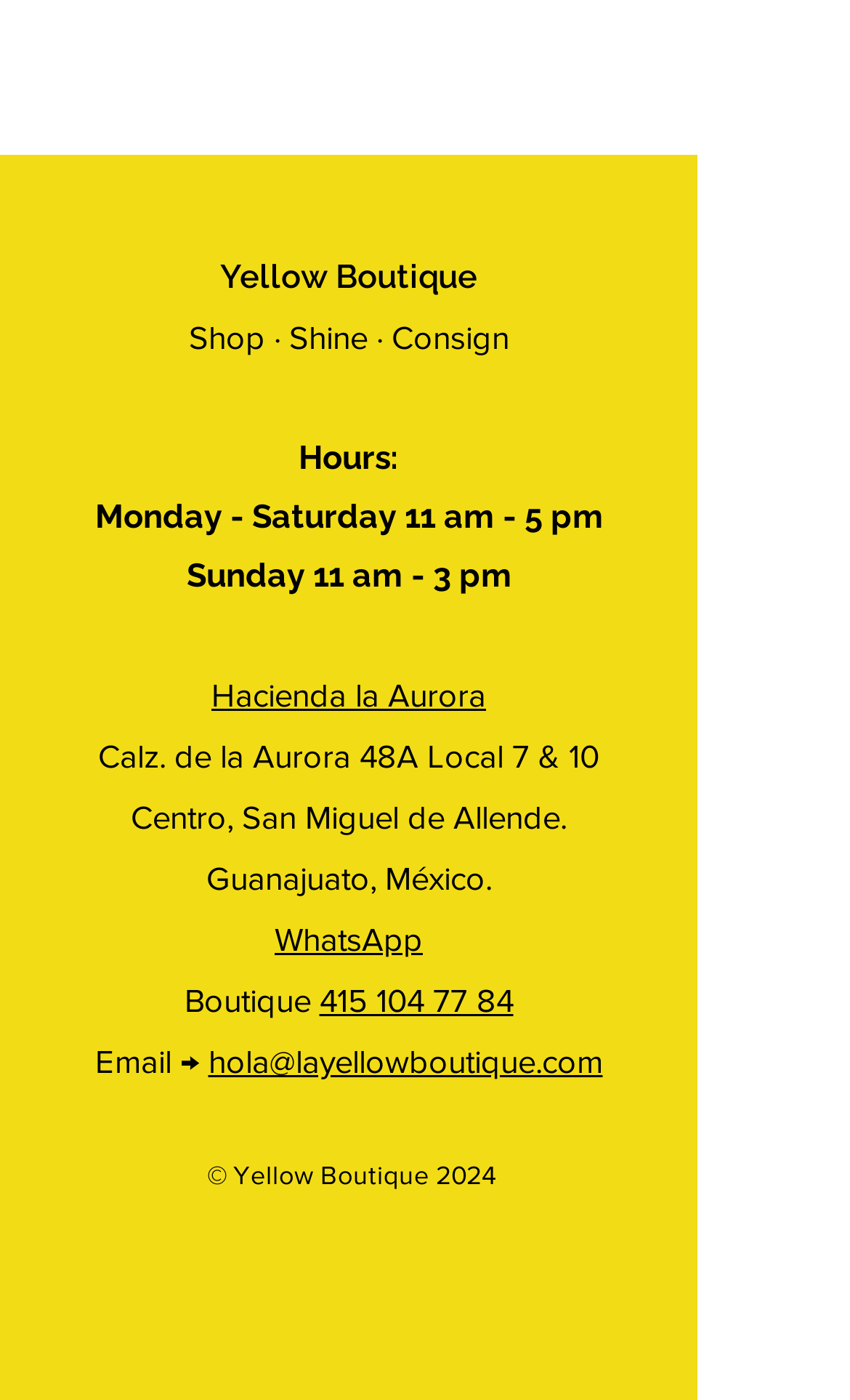Bounding box coordinates should be provided in the format (top-left x, top-left y, bottom-right x, bottom-right y) with all values between 0 and 1. Identify the bounding box for this UI element: 415 104 77 84

[0.376, 0.701, 0.604, 0.727]